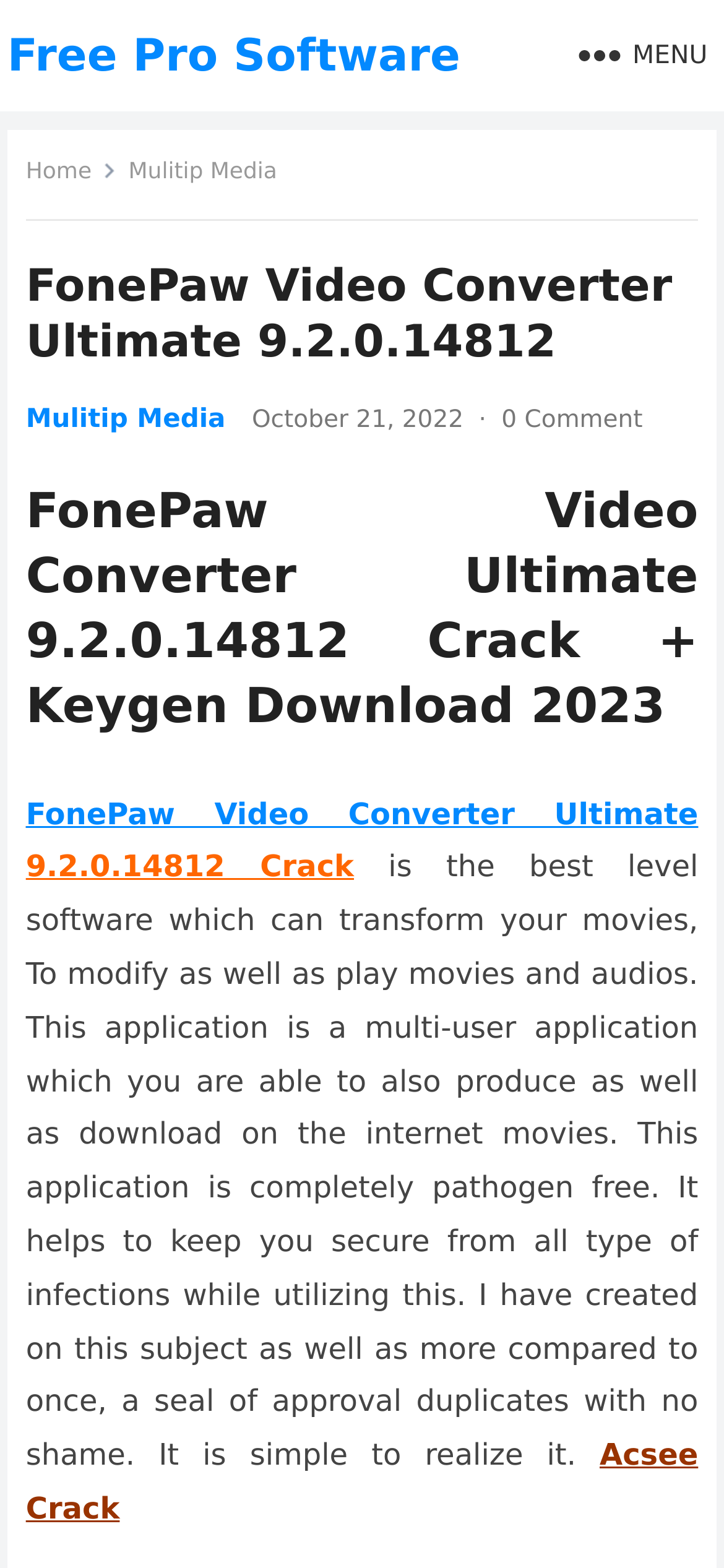How many links are present in the MENU button?
Please provide a single word or phrase based on the screenshot.

3